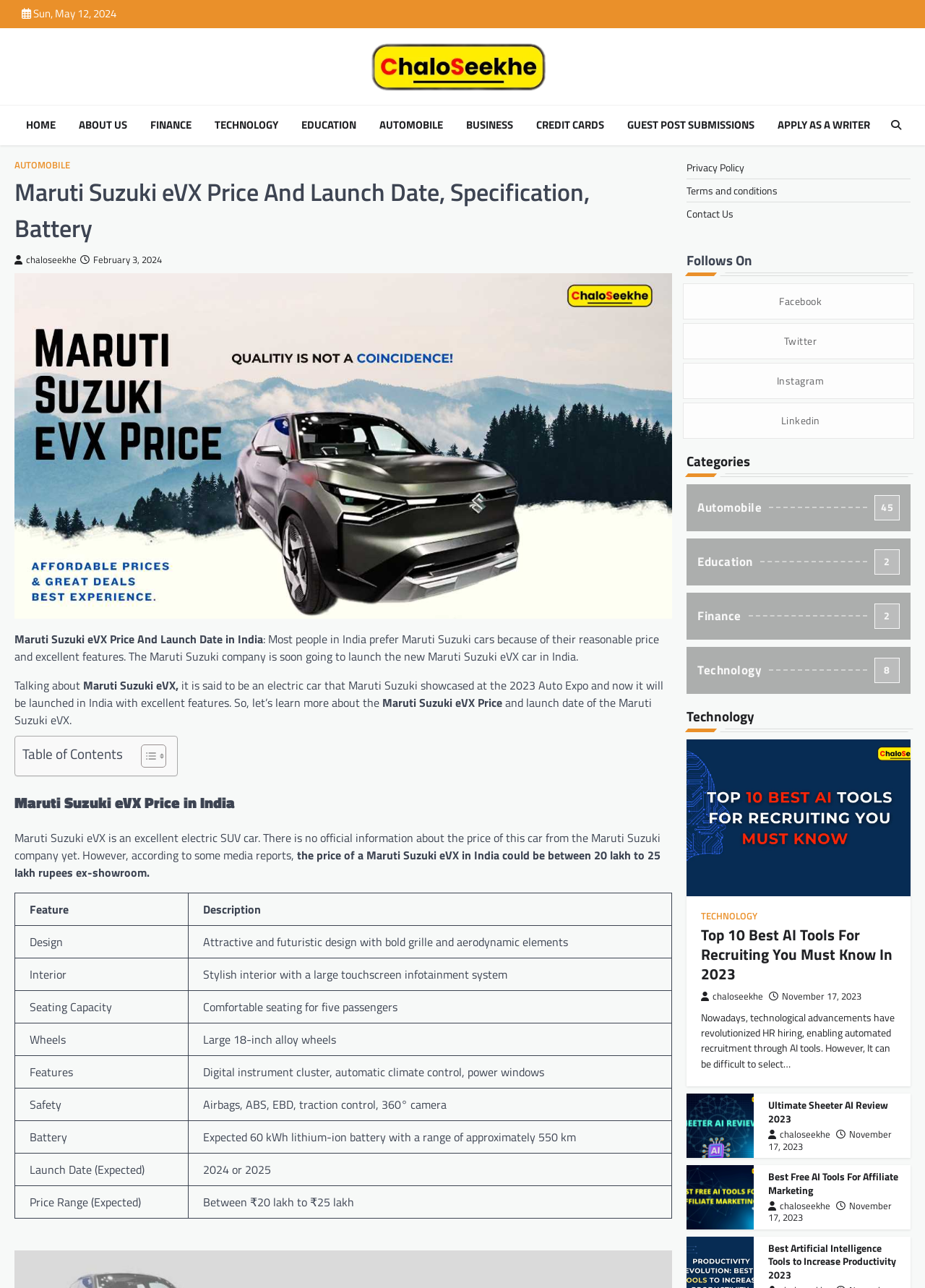What is the expected launch date of Maruti Suzuki eVX?
Look at the image and provide a detailed response to the question.

The answer can be found in the table under the 'Maruti Suzuki eVX Price in India' section, where the 'Launch Date (Expected)' column shows the expected launch date of the car.